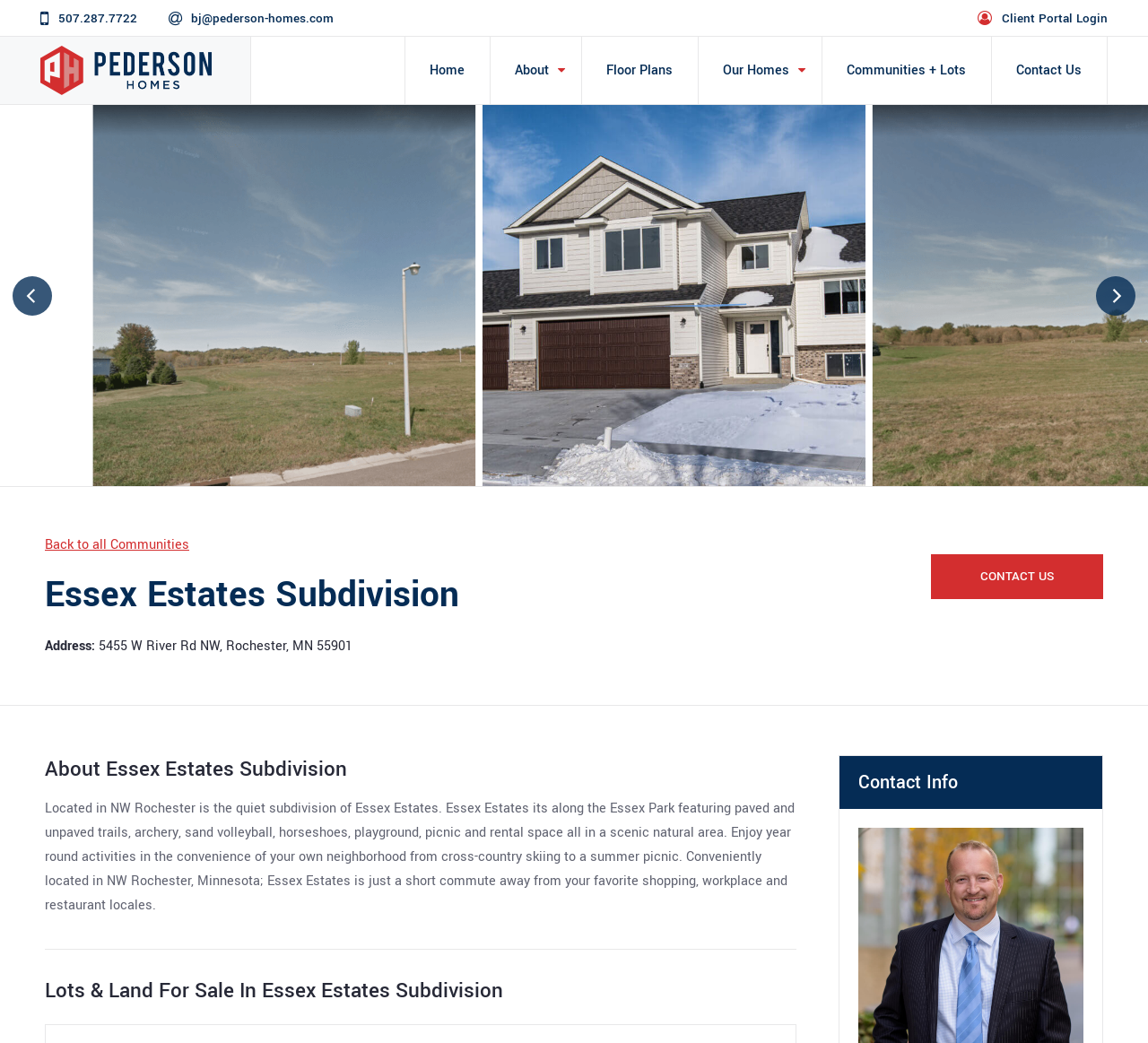Generate a comprehensive caption for the webpage you are viewing.

The webpage is about Pederson Homes of Rochester, MN, specifically showcasing available lots and land for sale in Essex Estates Subdivision. At the top, there is a logo, repeated five times, and a navigation menu with links to "Home", "About", "Floor Plans", "Our Homes", "Communities + Lots", and "Contact Us". Below the navigation menu, there is a section with a heading "Lots & Land for sale Essex Estates Subdivision" and two buttons, "Previous" and "Next", which are likely used for pagination.

On the left side, there is a section with a heading "Essex Estates Subdivision" and an address "5455 W River Rd NW, Rochester, MN 55901". Below this, there is a heading "About Essex Estates Subdivision" and a paragraph describing the subdivision, its location, and its amenities. The paragraph mentions that the subdivision is located in NW Rochester, features paved and unpaved trails, and is conveniently located near shopping, workplaces, and restaurants.

On the right side, there is a section with a heading "Lots & Land For Sale In Essex Estates Subdivision" and a subheading "Contact Info" with phone number "507.287.7722", email "bj@pederson-homes.com", and a link to "Client Portal Login". There is also a link to "Back to all Communities" and a "CONTACT US" button.

Throughout the page, there are several images, including the logo, and icons for the "Previous" and "Next" buttons. The overall layout is organized, with clear headings and concise text, making it easy to navigate and find information about the available lots and land for sale in Essex Estates Subdivision.